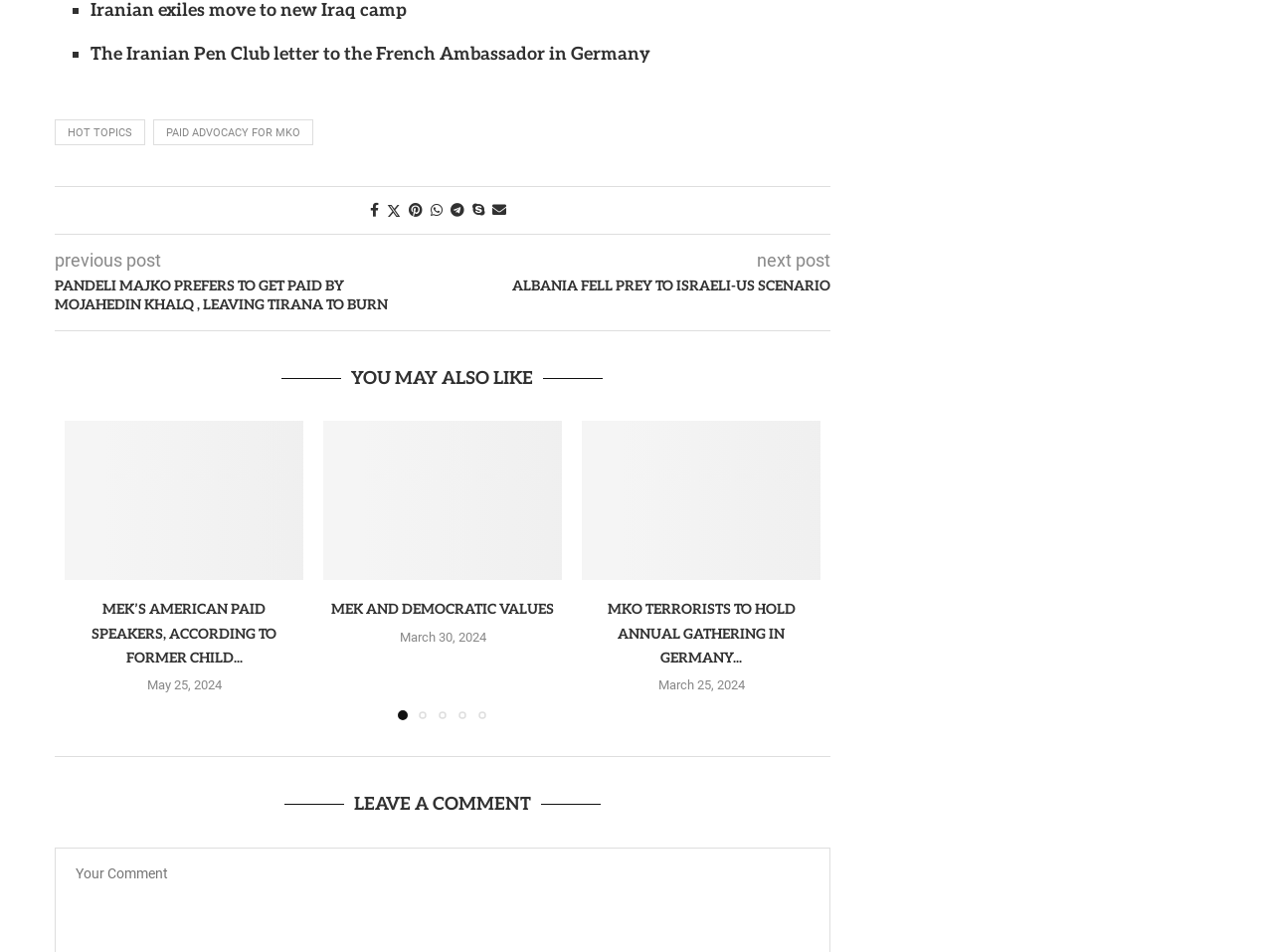Please predict the bounding box coordinates (top-left x, top-left y, bottom-right x, bottom-right y) for the UI element in the screenshot that fits the description: MEK and Democratic Values

[0.26, 0.631, 0.435, 0.649]